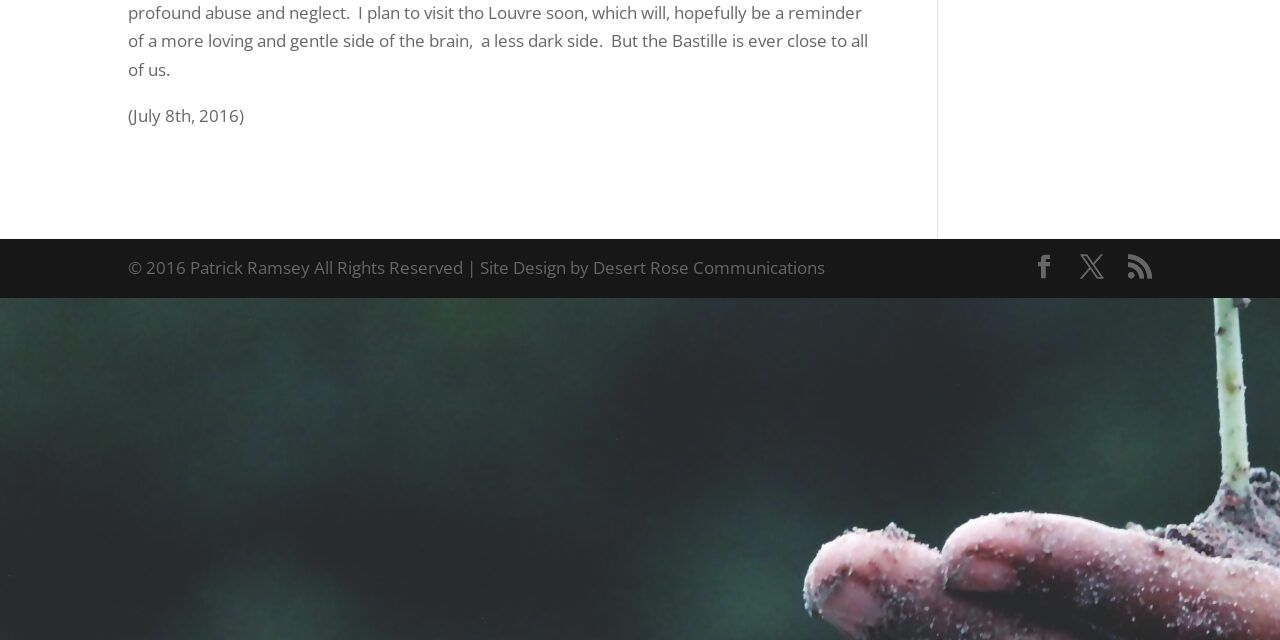Extract the bounding box coordinates for the described element: "Facebook". The coordinates should be represented as four float numbers between 0 and 1: [left, top, right, bottom].

[0.806, 0.397, 0.825, 0.442]